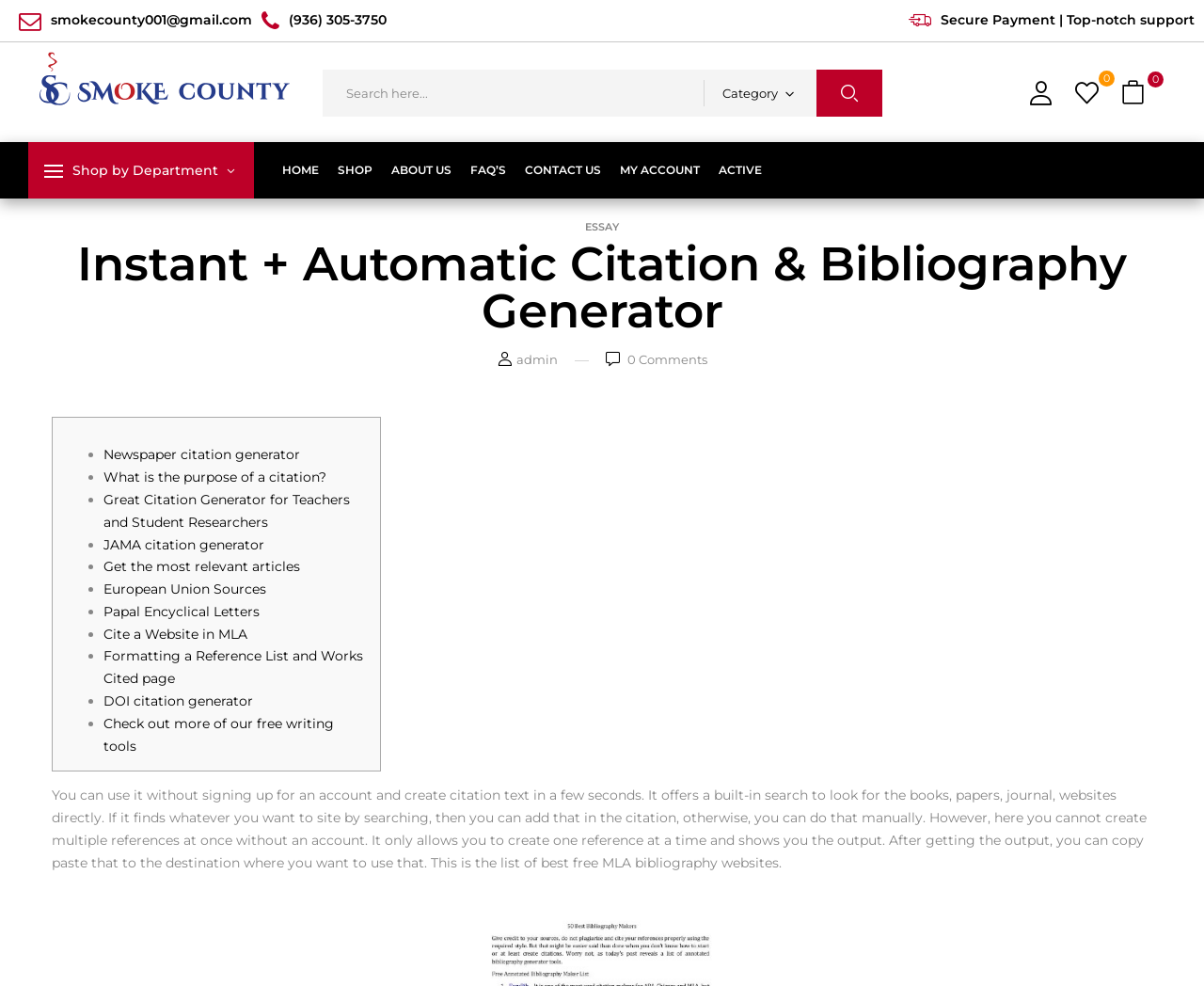Extract the bounding box coordinates for the HTML element that matches this description: "Papal Encyclical Letters". The coordinates should be four float numbers between 0 and 1, i.e., [left, top, right, bottom].

[0.086, 0.612, 0.216, 0.629]